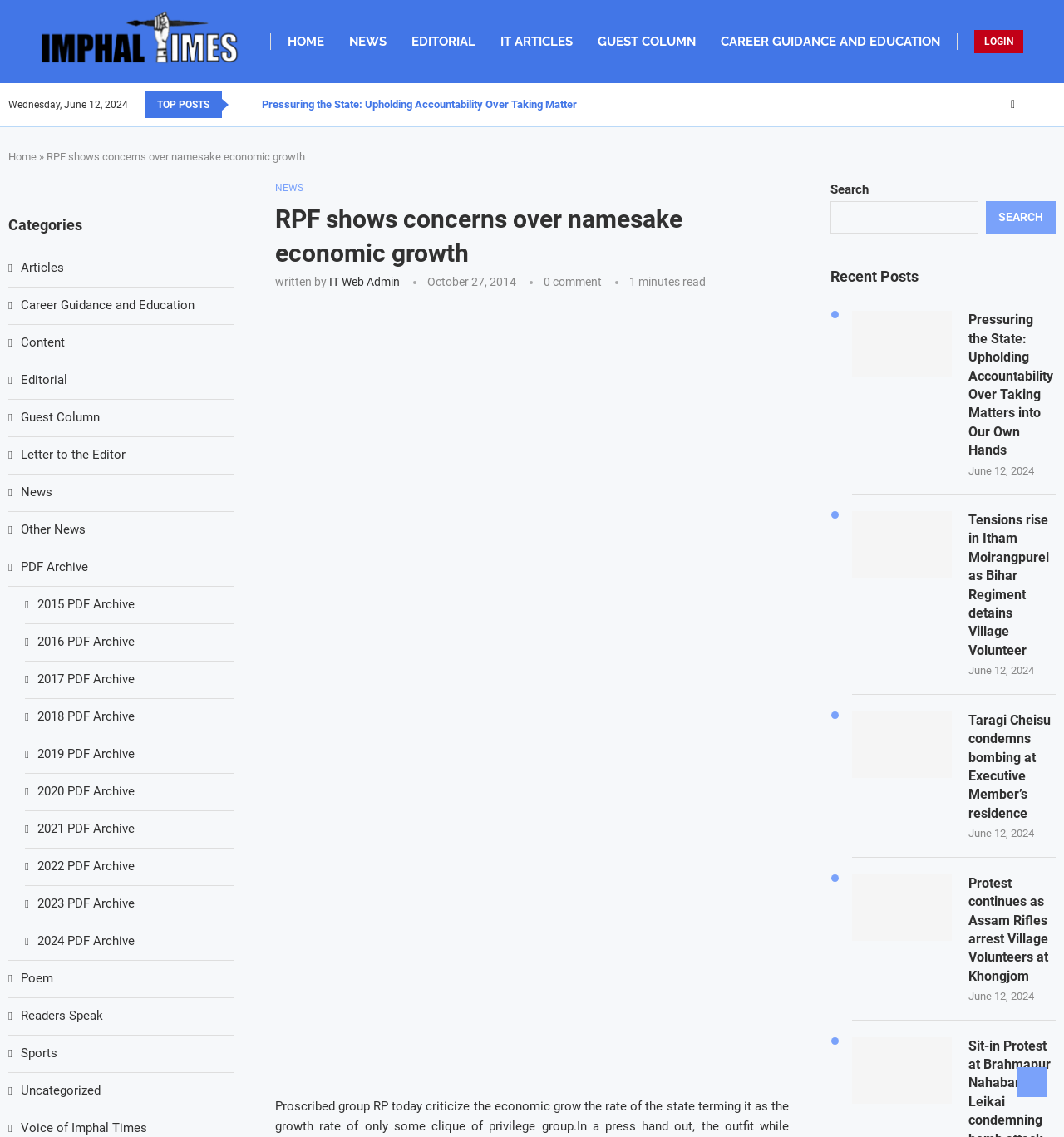Please find the bounding box coordinates of the element's region to be clicked to carry out this instruction: "Click on the HOME link".

[0.27, 0.015, 0.305, 0.058]